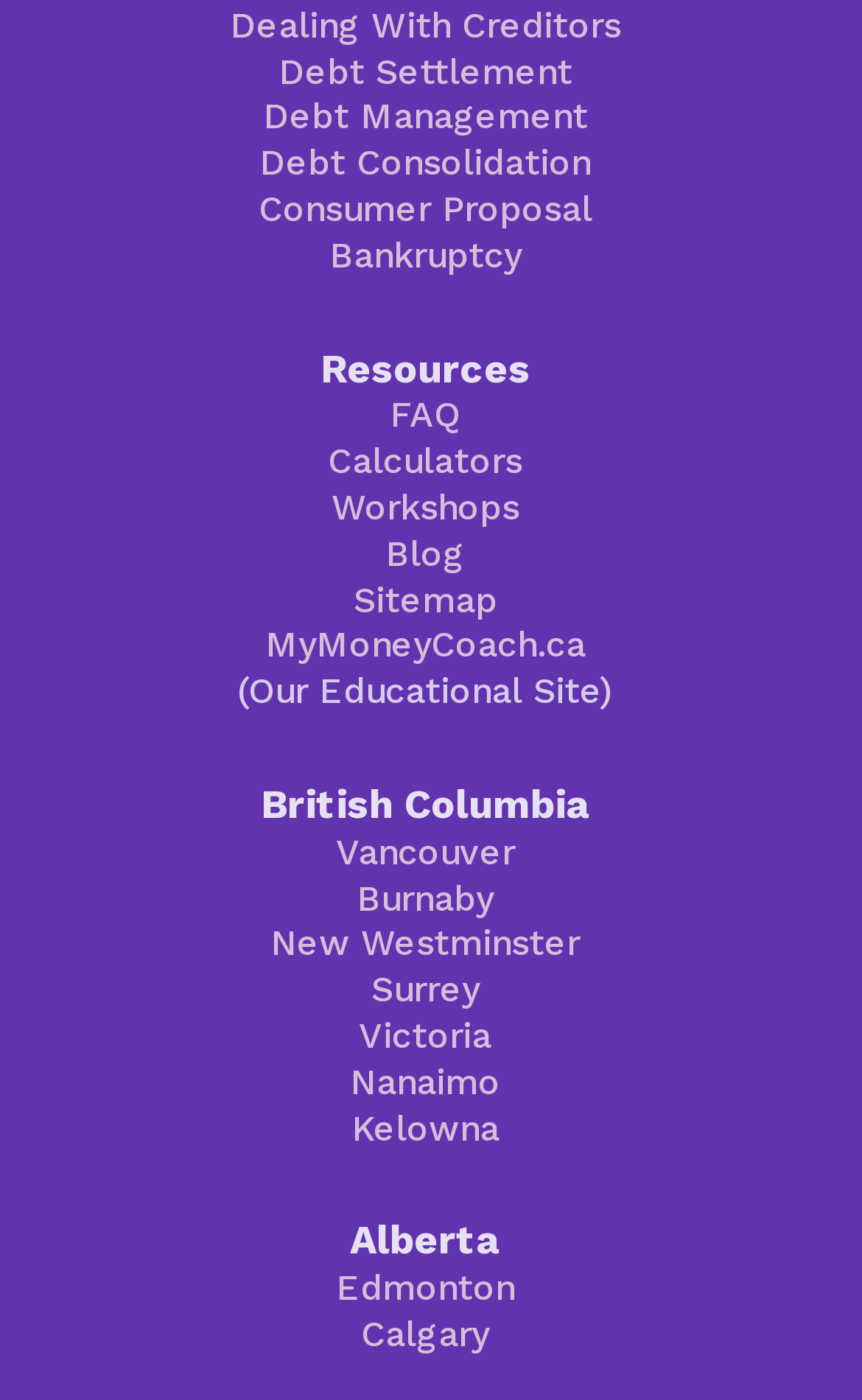How many debt-related options are listed?
Observe the image and answer the question with a one-word or short phrase response.

5